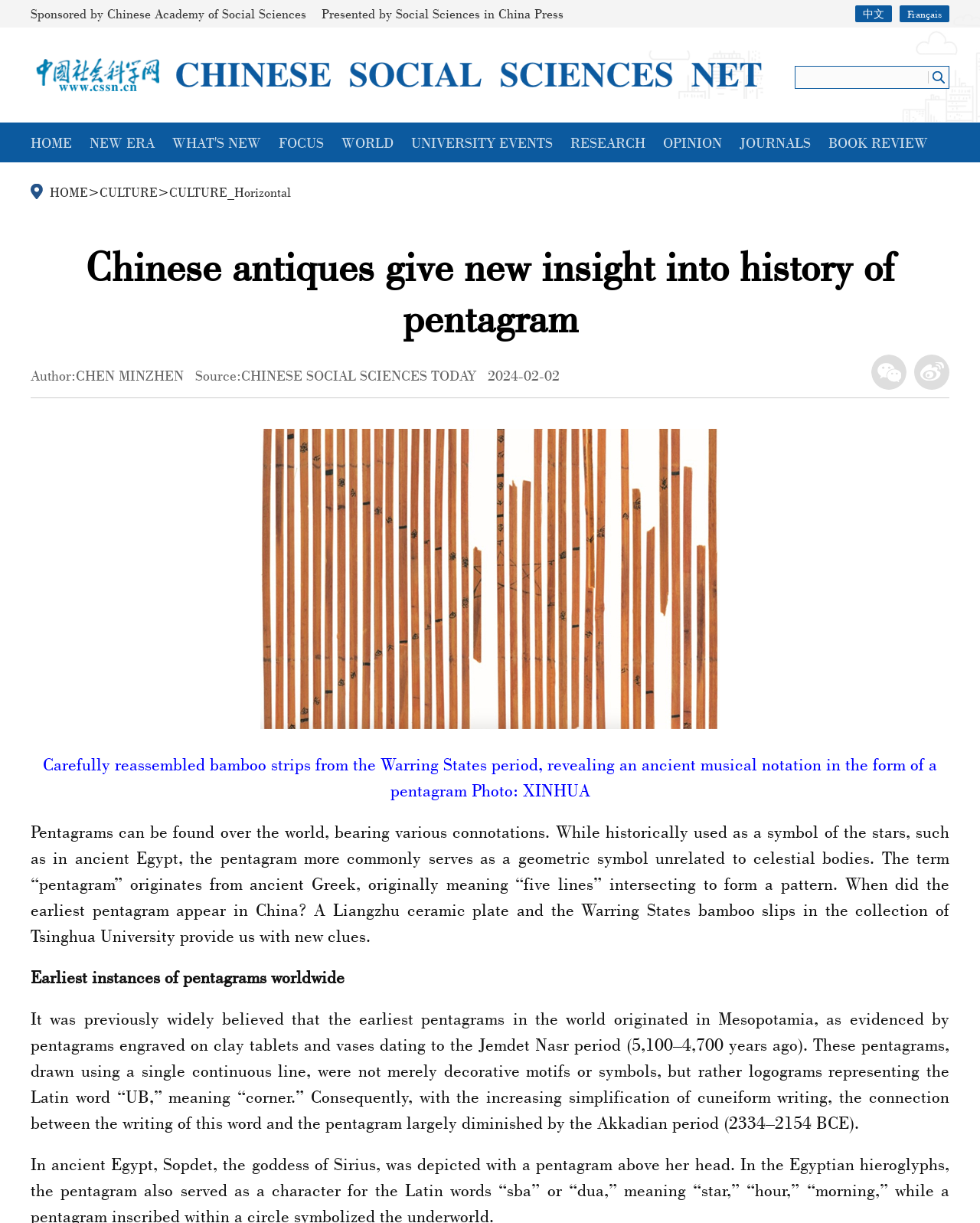What is the source of the article?
Provide a well-explained and detailed answer to the question.

The source of the article is CHINESE SOCIAL SCIENCES TODAY, as stated in the text 'Source:CHINESE SOCIAL SCIENCES TODAY'.